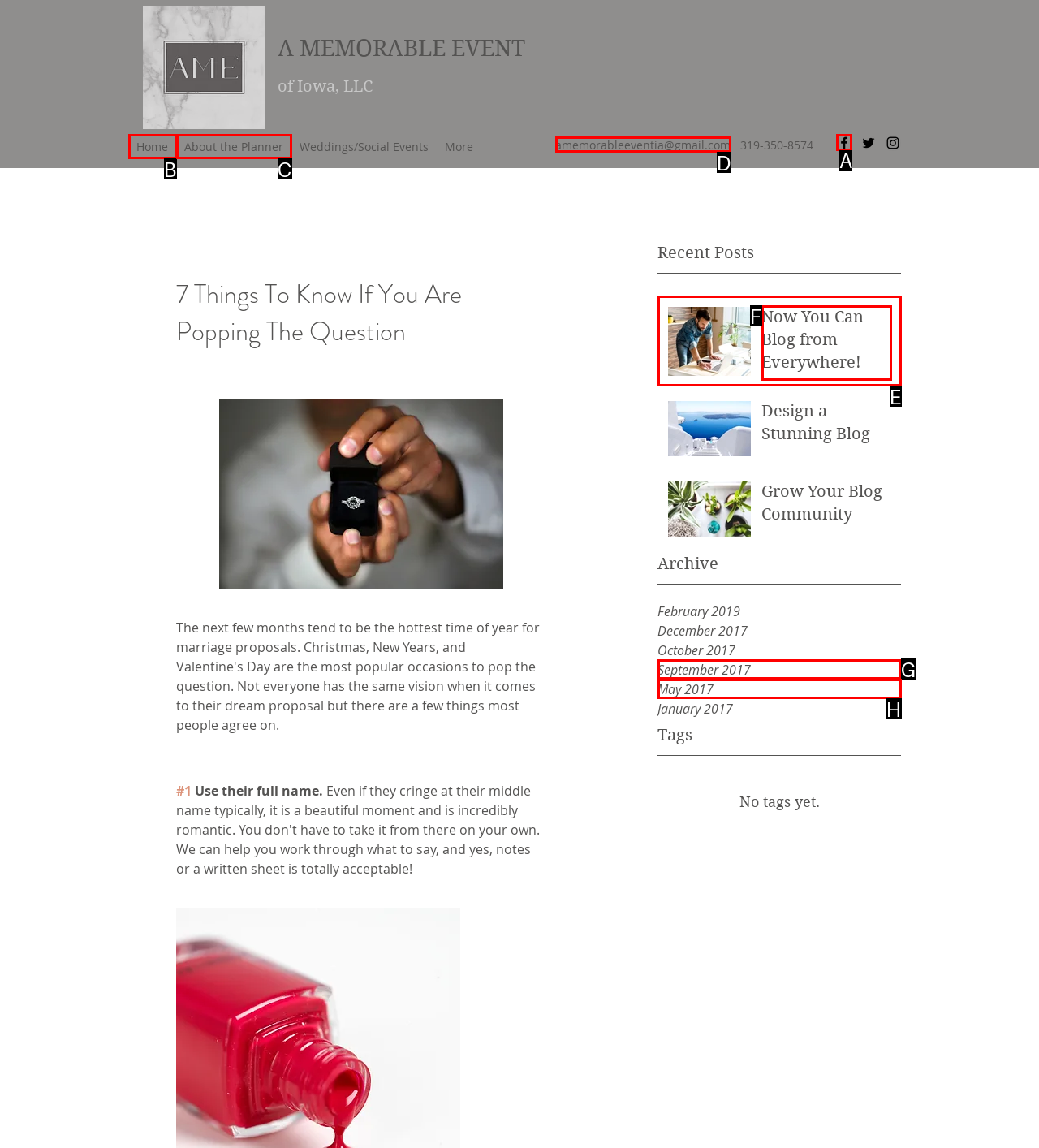Tell me which letter corresponds to the UI element that will allow you to Click the 'facebook' social media link. Answer with the letter directly.

A